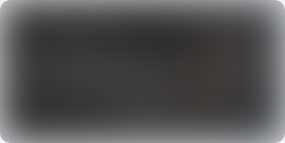Generate a comprehensive caption that describes the image.

The image accompanies a section titled "From Flab to Fab - 💪 Level Up Your Fitness." This section likely focuses on transformative fitness strategies aimed at helping individuals progress from a less active state to a more fit and muscular physique. The overarching theme emphasizes motivation and guidance for those beginning or enhancing their fitness journey. The imagery is designed to resonate with readers looking to build strength and improve their physical health, reinforcing the idea of personal transformation through dedicated effort and effective workout regimens.